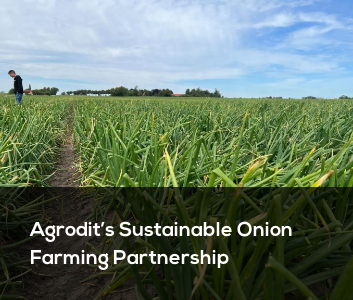What is the person in the distance doing?
Answer the question with a single word or phrase by looking at the picture.

Farming